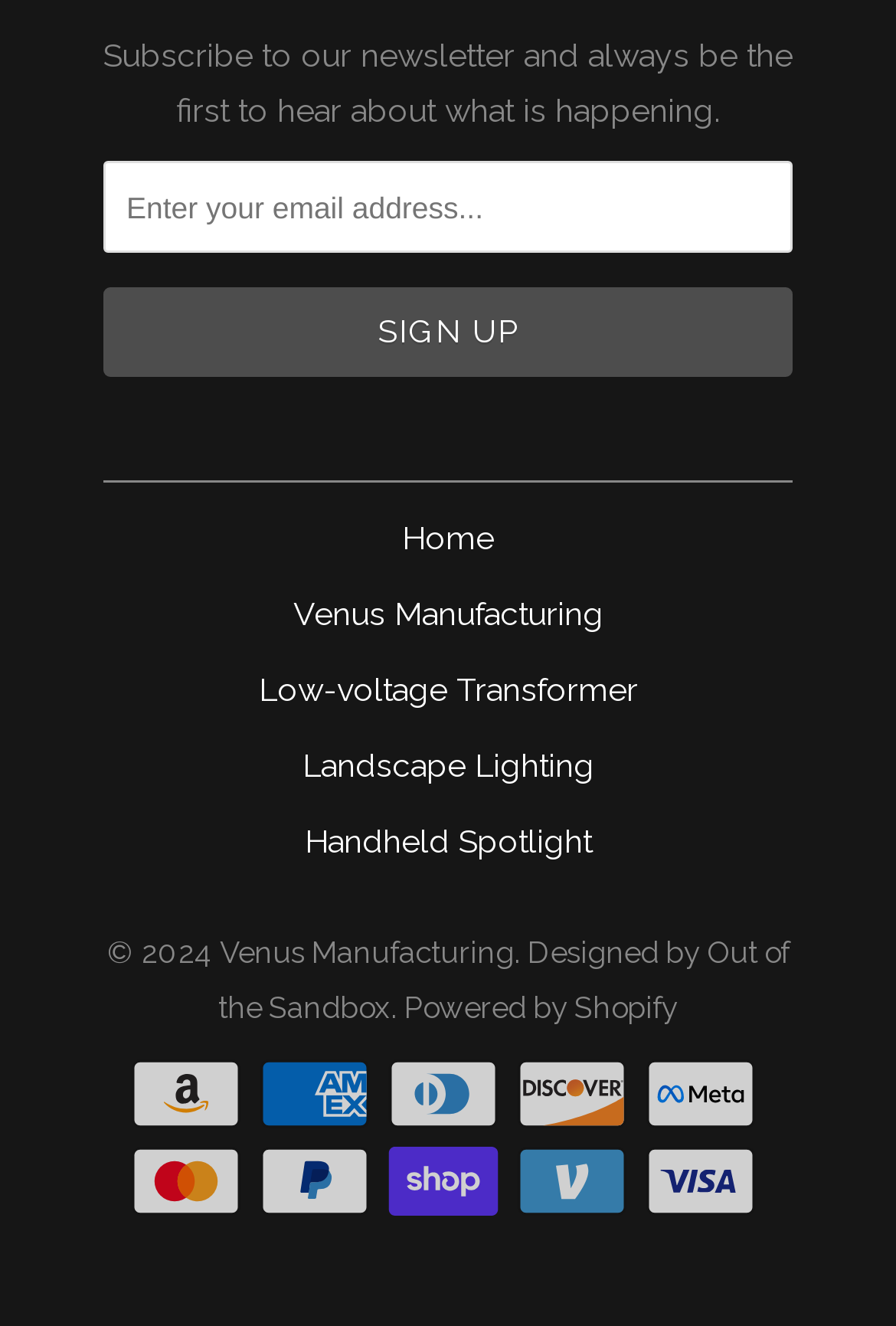Provide a short answer to the following question with just one word or phrase: What is the platform used to power the website?

Shopify